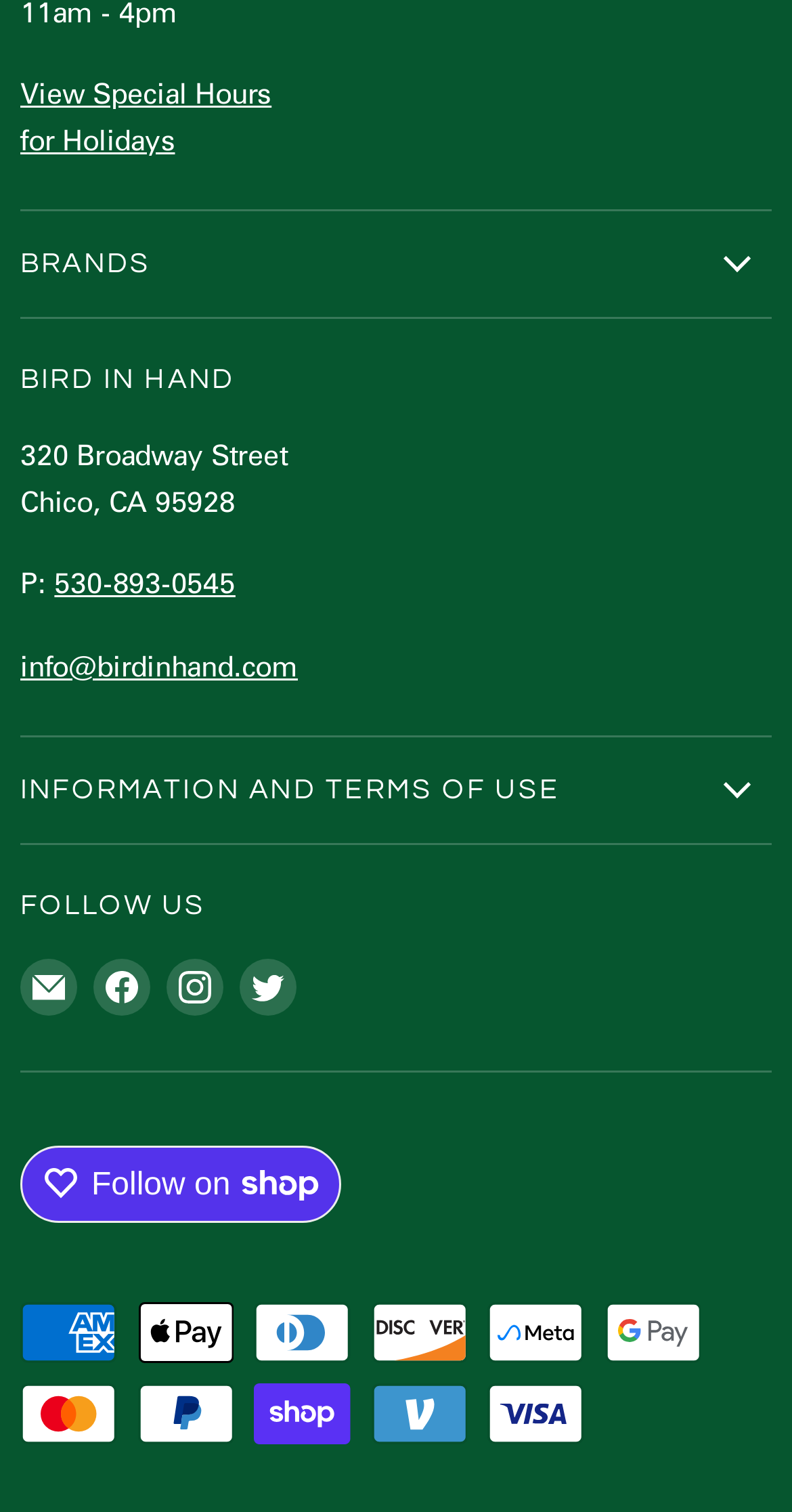Using floating point numbers between 0 and 1, provide the bounding box coordinates in the format (top-left x, top-left y, bottom-right x, bottom-right y). Locate the UI element described here: Jellycat

[0.026, 0.292, 0.15, 0.318]